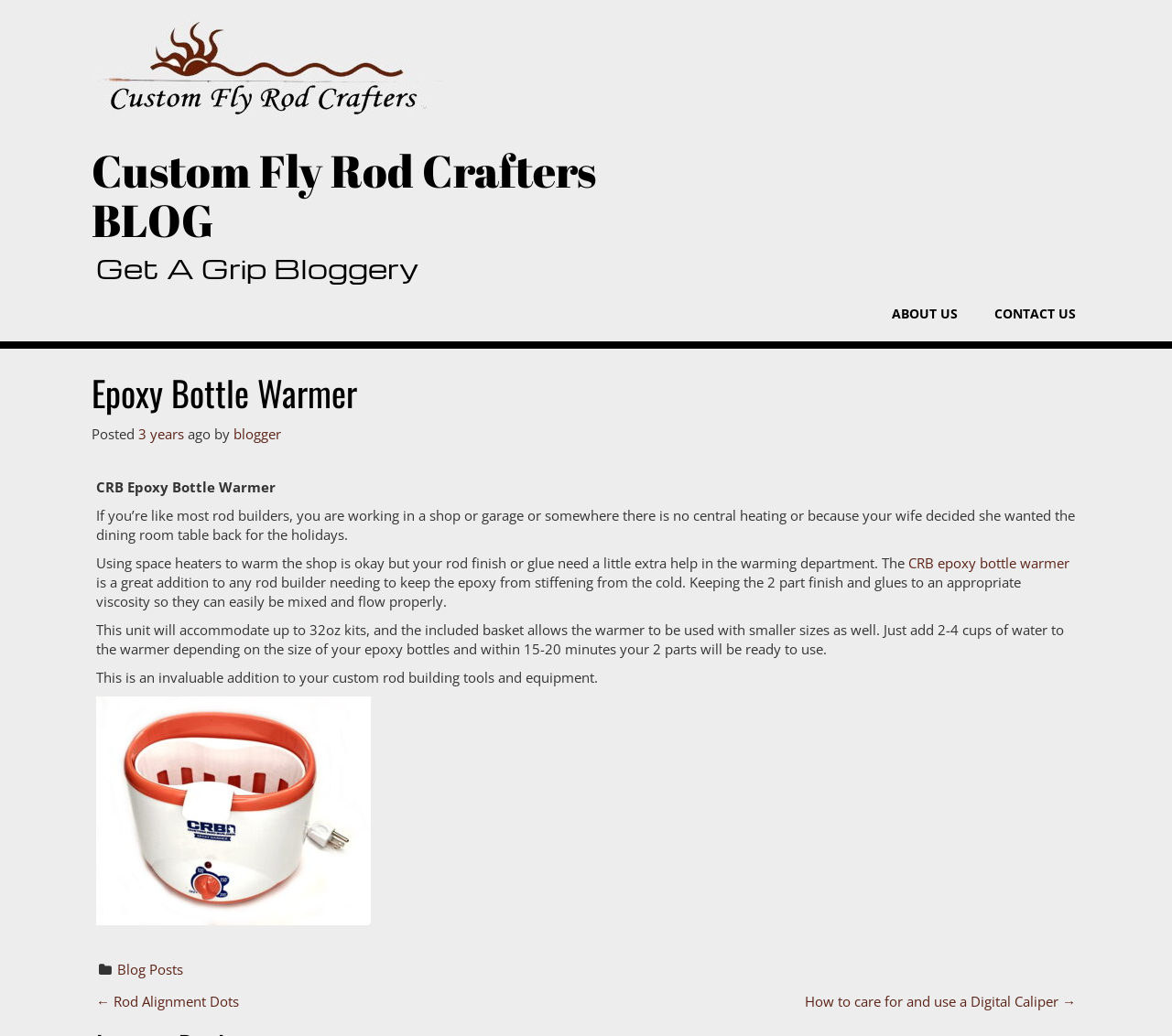Please find the bounding box coordinates for the clickable element needed to perform this instruction: "Click the 'Custom Fly Rod Crafters BLOG' link at the top left".

[0.078, 0.013, 0.391, 0.119]